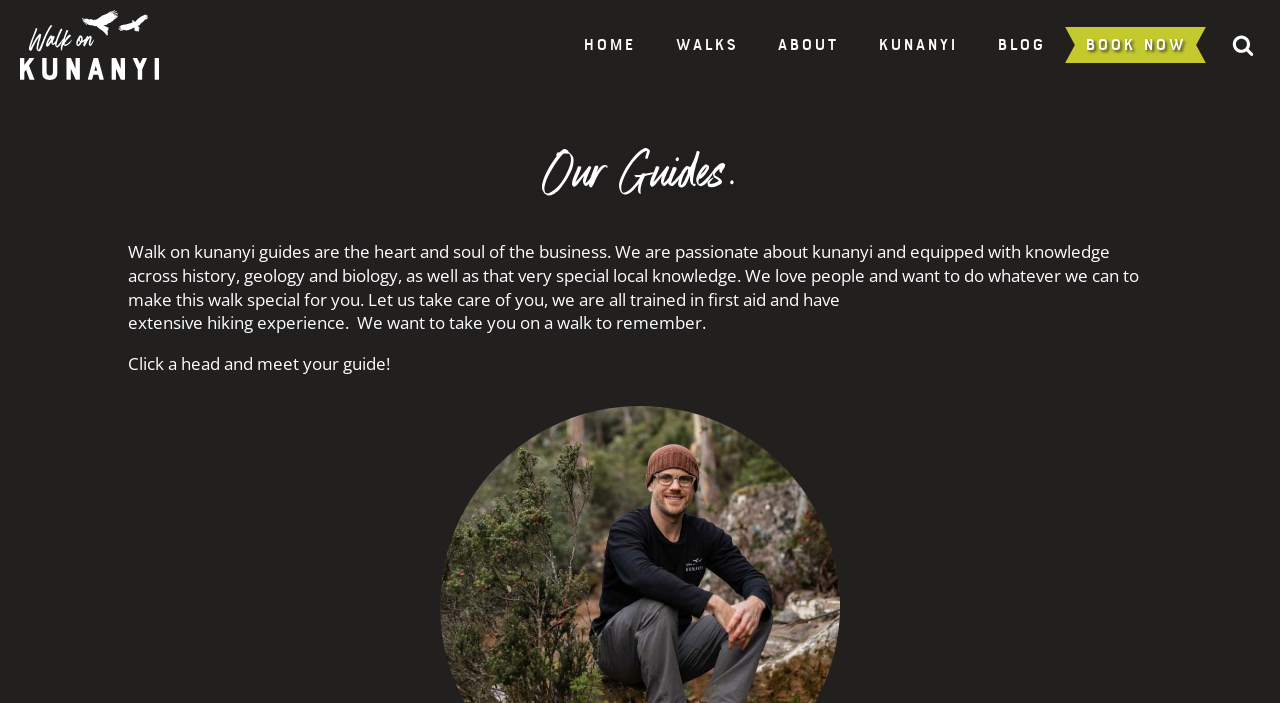Please answer the following question using a single word or phrase: 
How many navigation links are there?

6